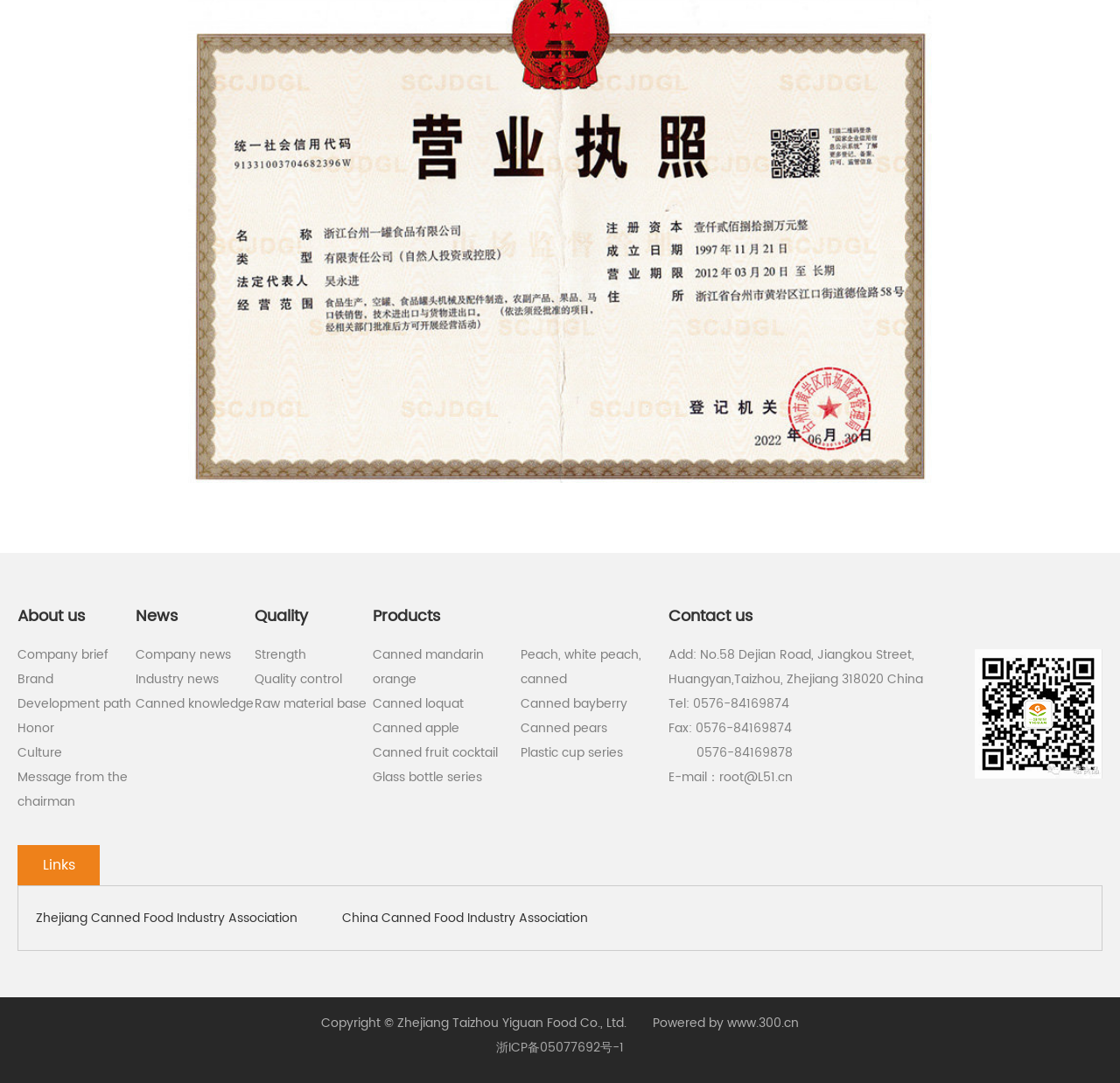What is the email address of the company?
Using the image as a reference, answer the question in detail.

I found the email address by looking at the link element with the bounding box coordinates [0.642, 0.709, 0.708, 0.727]. The text content of this element is 'root@L51.cn'.